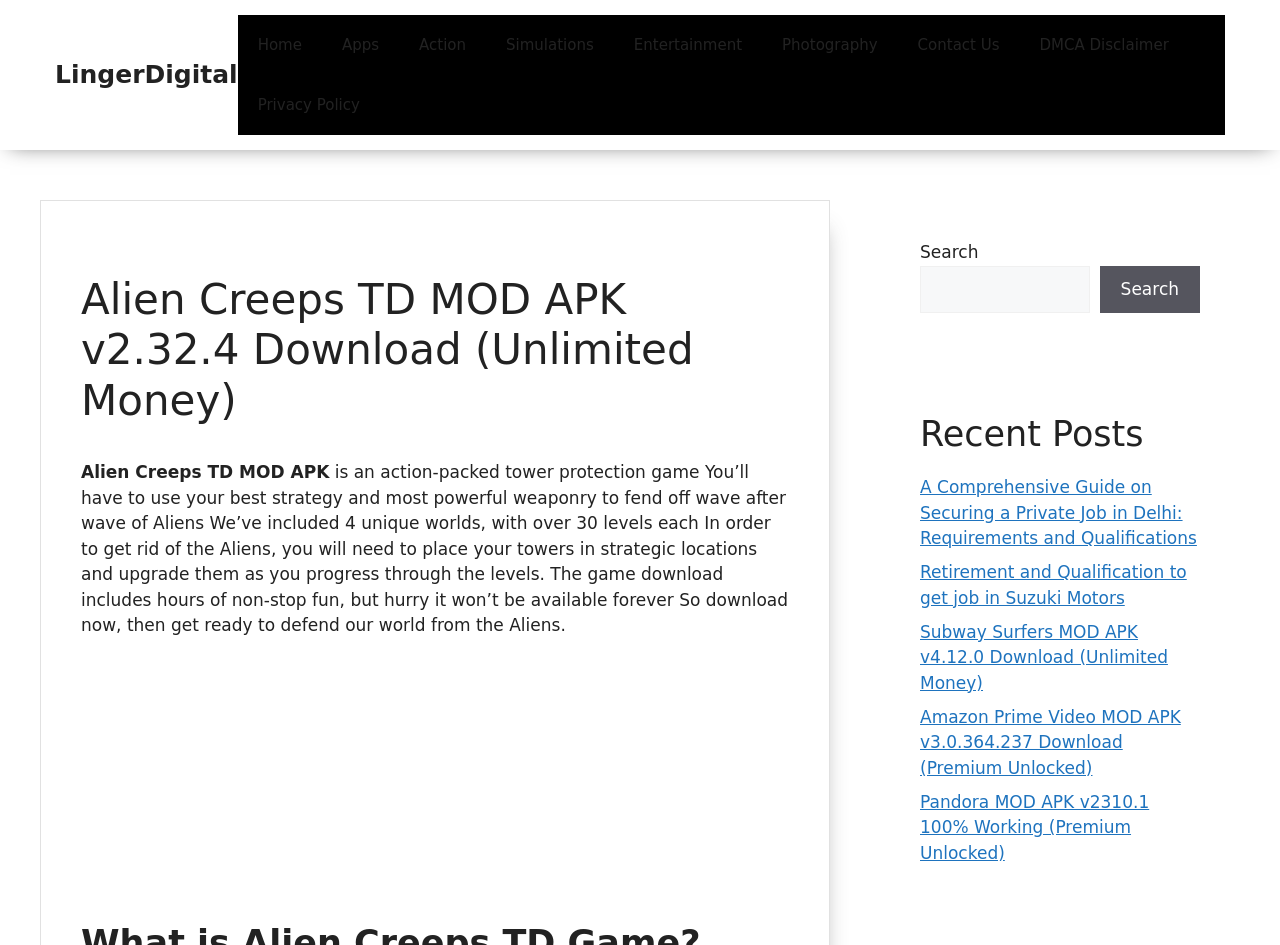What is the purpose of placing towers in Alien Creeps TD MOD APK? From the image, respond with a single word or brief phrase.

To fend off Aliens